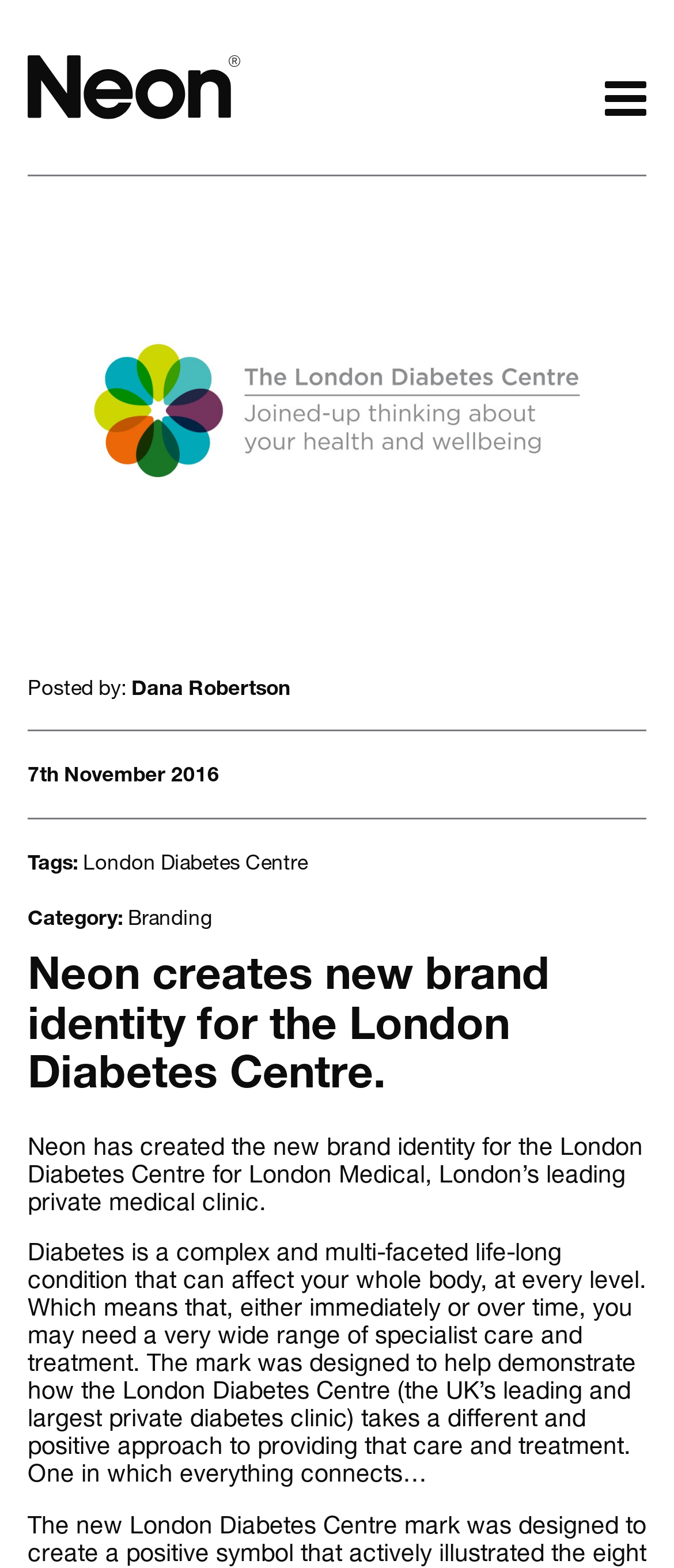Please indicate the bounding box coordinates of the element's region to be clicked to achieve the instruction: "View all projects". Provide the coordinates as four float numbers between 0 and 1, i.e., [left, top, right, bottom].

[0.041, 0.151, 0.459, 0.174]